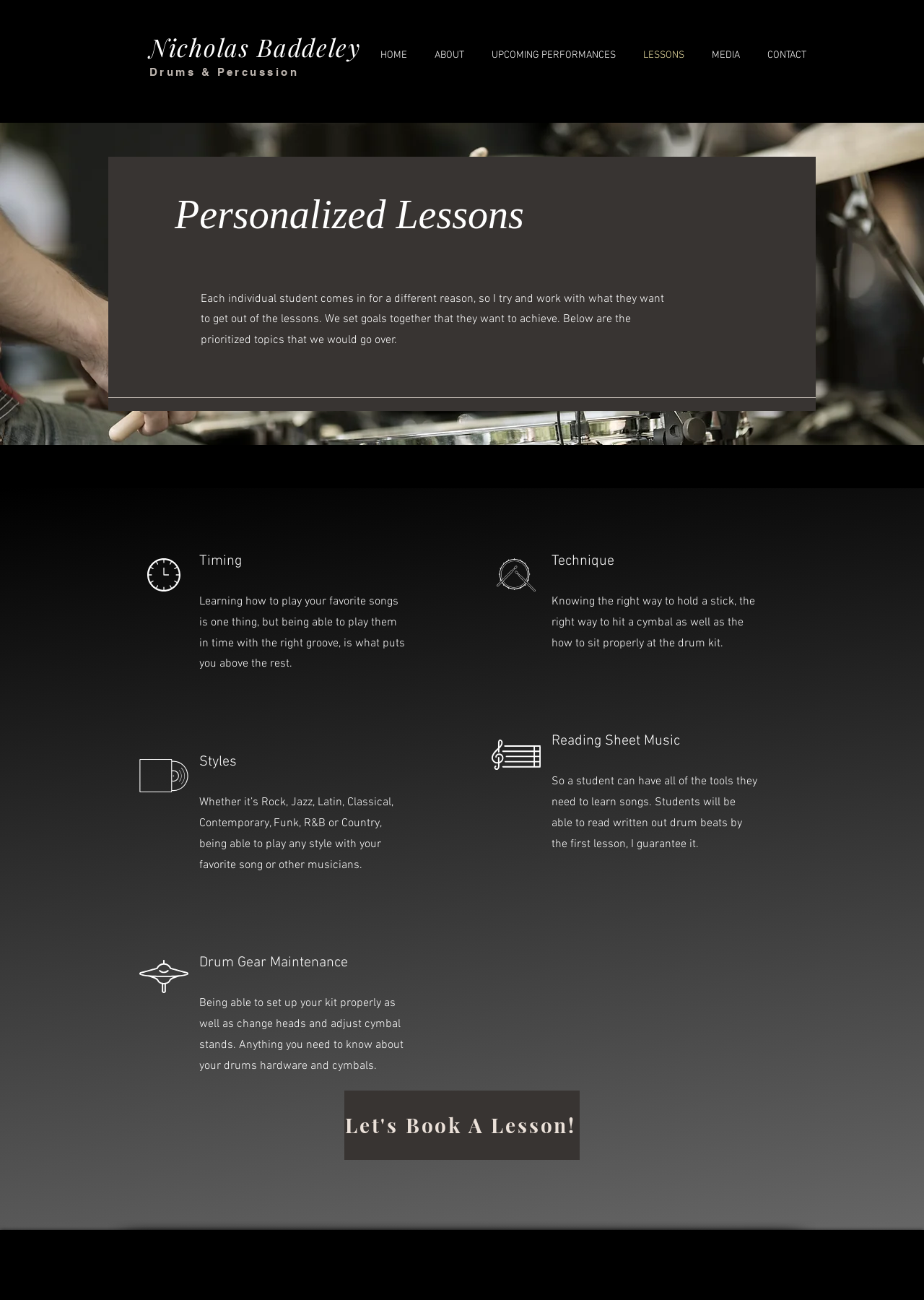Use the information in the screenshot to answer the question comprehensively: What is the topic of the last StaticText element?

The last StaticText element mentions 'Reading Sheet Music' as a topic, and the accompanying text explains that students will be able to read written out drum beats by the first lesson.